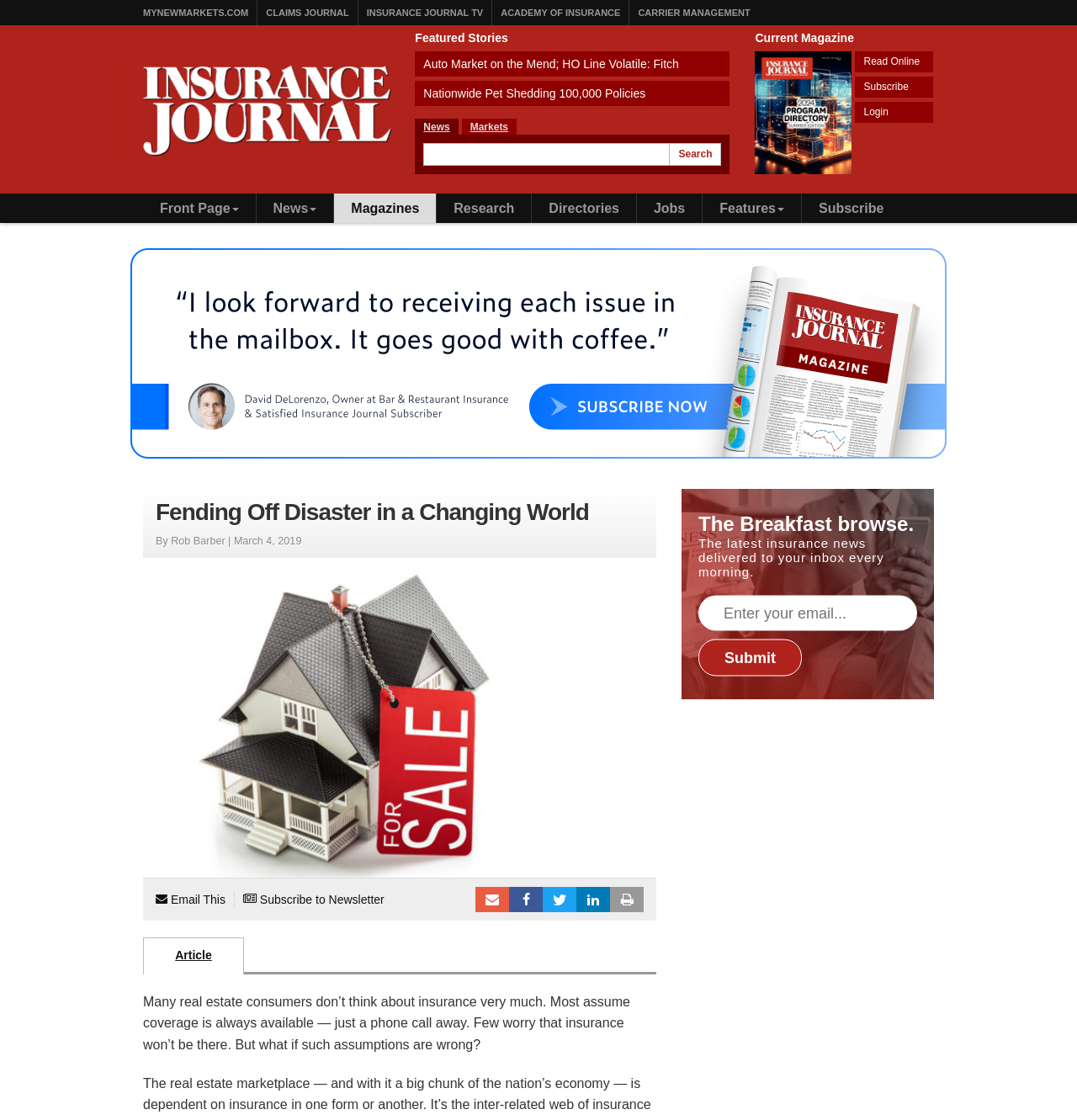Give a concise answer of one word or phrase to the question: 
What is the topic of the featured article?

Insurance and real estate